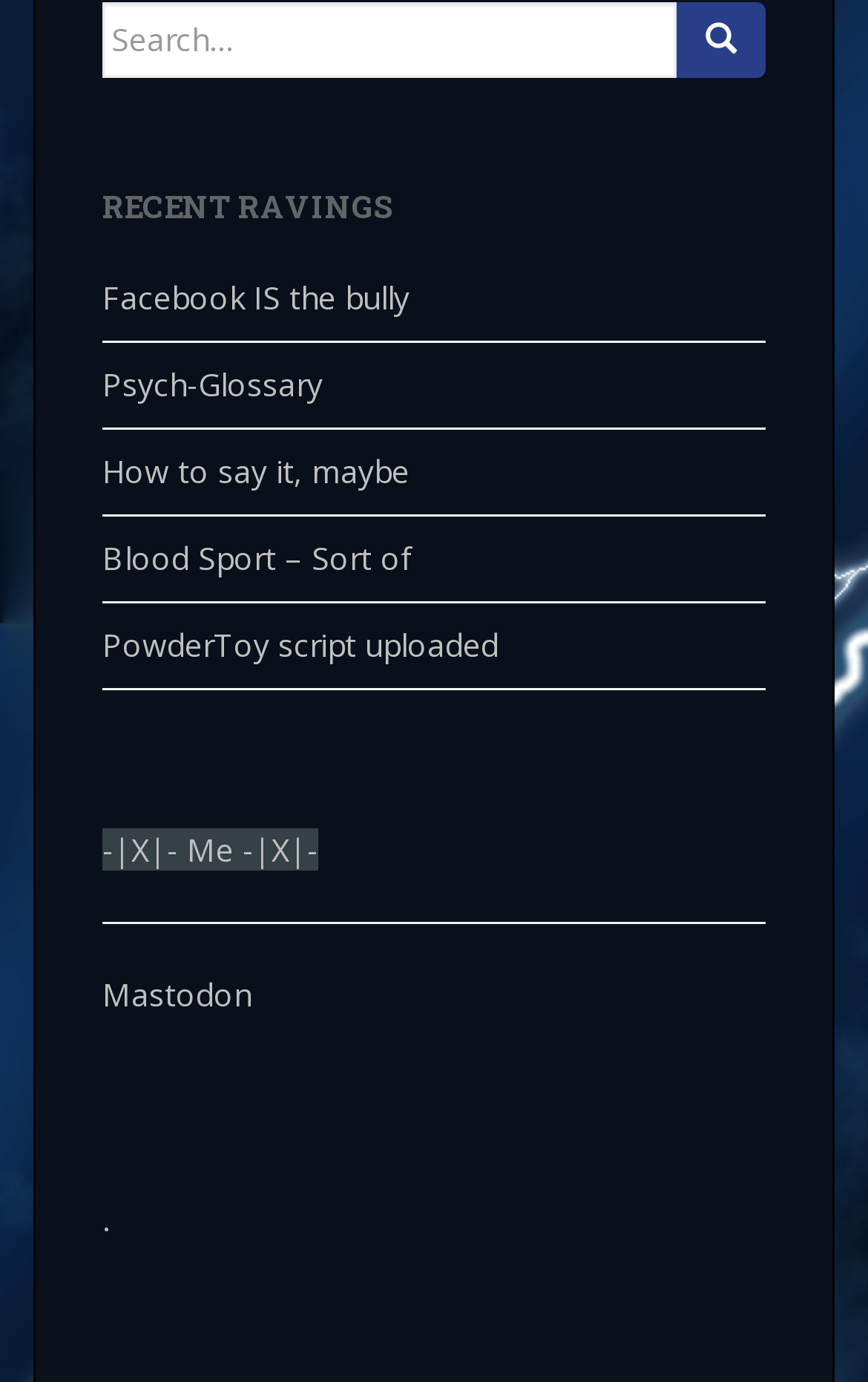Could you specify the bounding box coordinates for the clickable section to complete the following instruction: "Click on the search button"?

[0.779, 0.001, 0.882, 0.056]